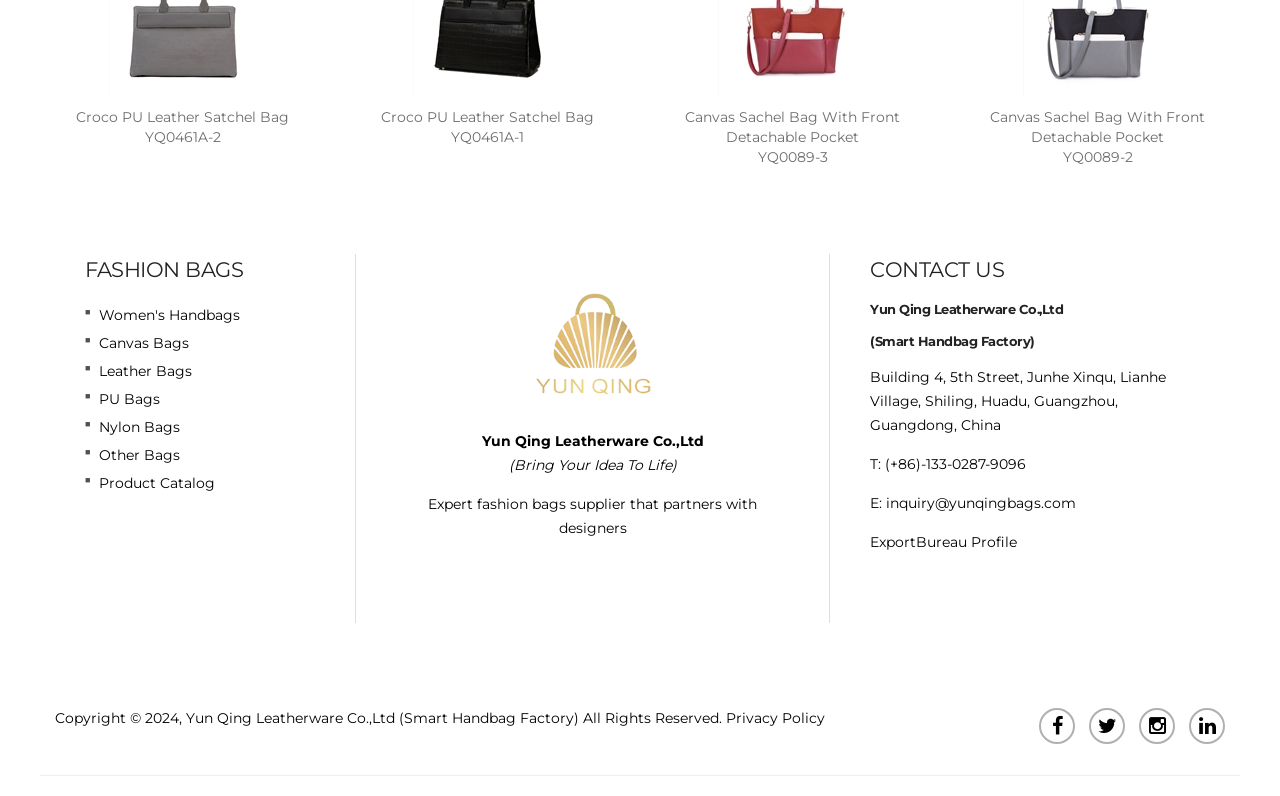Based on the element description: "title="Instagram"", identify the bounding box coordinates for this UI element. The coordinates must be four float numbers between 0 and 1, listed as [left, top, right, bottom].

[0.89, 0.889, 0.918, 0.935]